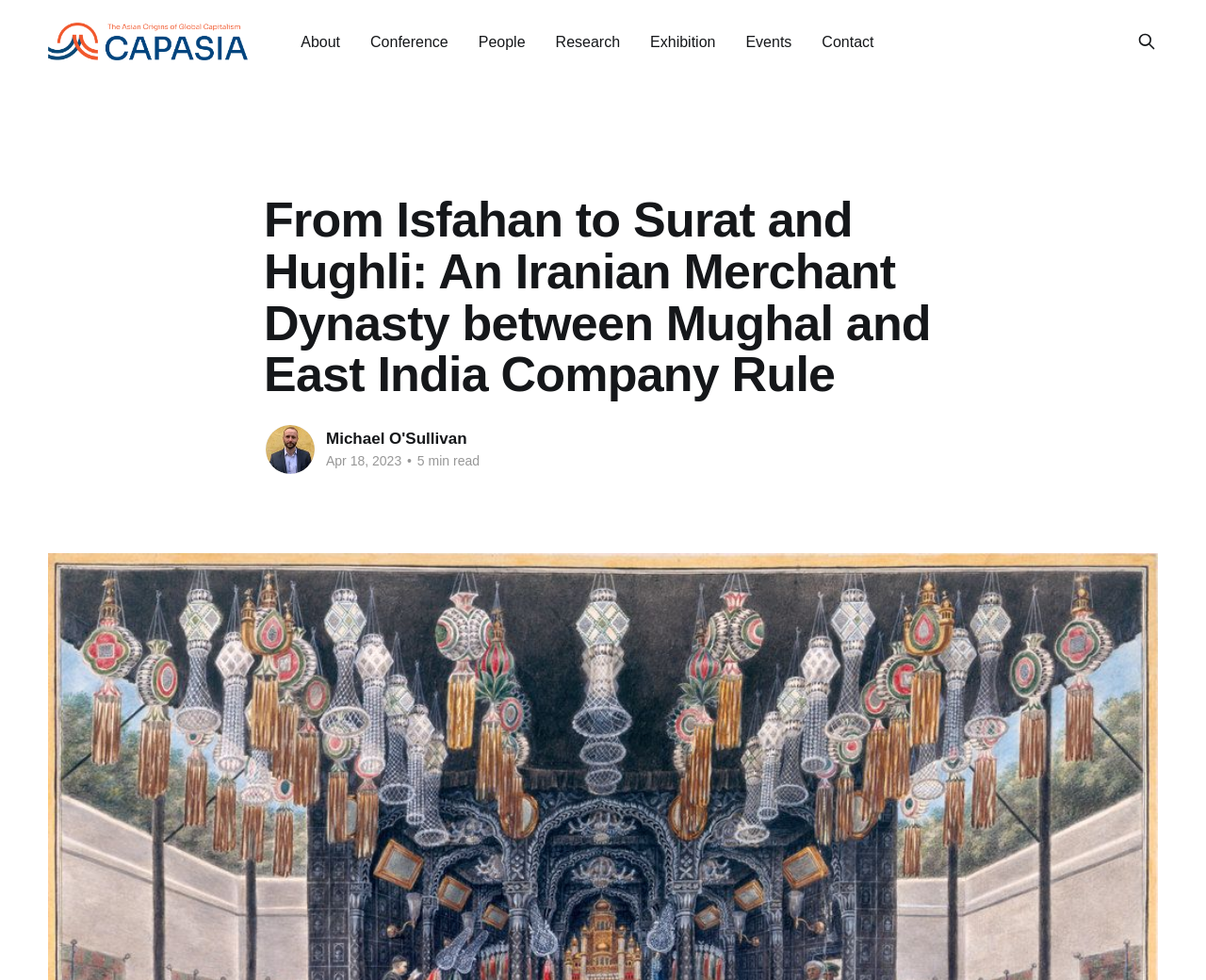What is the date of the article?
Based on the image, give a concise answer in the form of a single word or short phrase.

Apr 18, 2023